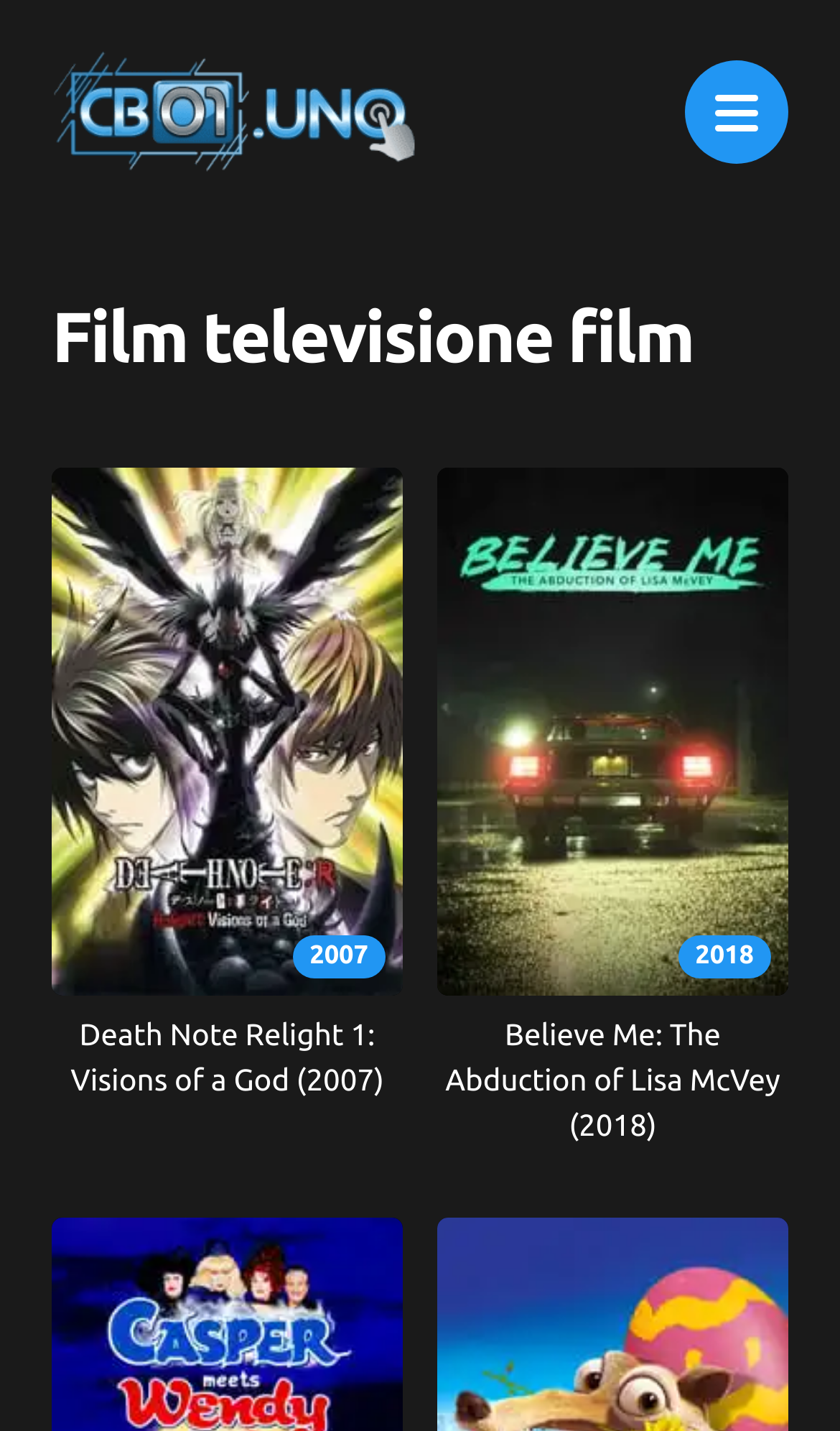Elaborate on the different components and information displayed on the webpage.

The webpage is a film streaming platform, specifically on the third page. At the top-left corner, there is a logo of CB01, accompanied by a link to the website. Below the logo, there is a heading that reads "Film televisione film in Streaming Gratis". 

On the left side of the page, there are two film entries, each consisting of a link, a figure, and a heading. The first film is "2007 Death Note Relight 1: Visions of a God (2007)", with an image of the film's poster and a heading that displays the film's title and release year. The second film is "2018 Believe Me: The Abduction of Lisa McVey (2018)", also with an image of the film's poster and a heading that displays the film's title and release year. These two film entries are positioned side by side, with the first one on the left and the second one on the right.